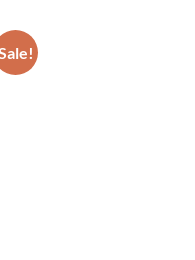Describe all the visual components present in the image.

This image features a prominent "Sale!" badge, designed to draw attention to discounted products or promotions. The badge is styled with a vibrant orange background, providing a visually appealing contrast that highlights potential savings for customers. It's likely situated alongside an advertisement for a specific product, enhancing the overall marketing strategy by encouraging viewers to explore offers available for the featured items. This kind of promotional element is commonly used in e-commerce to stimulate interest and drive sales.